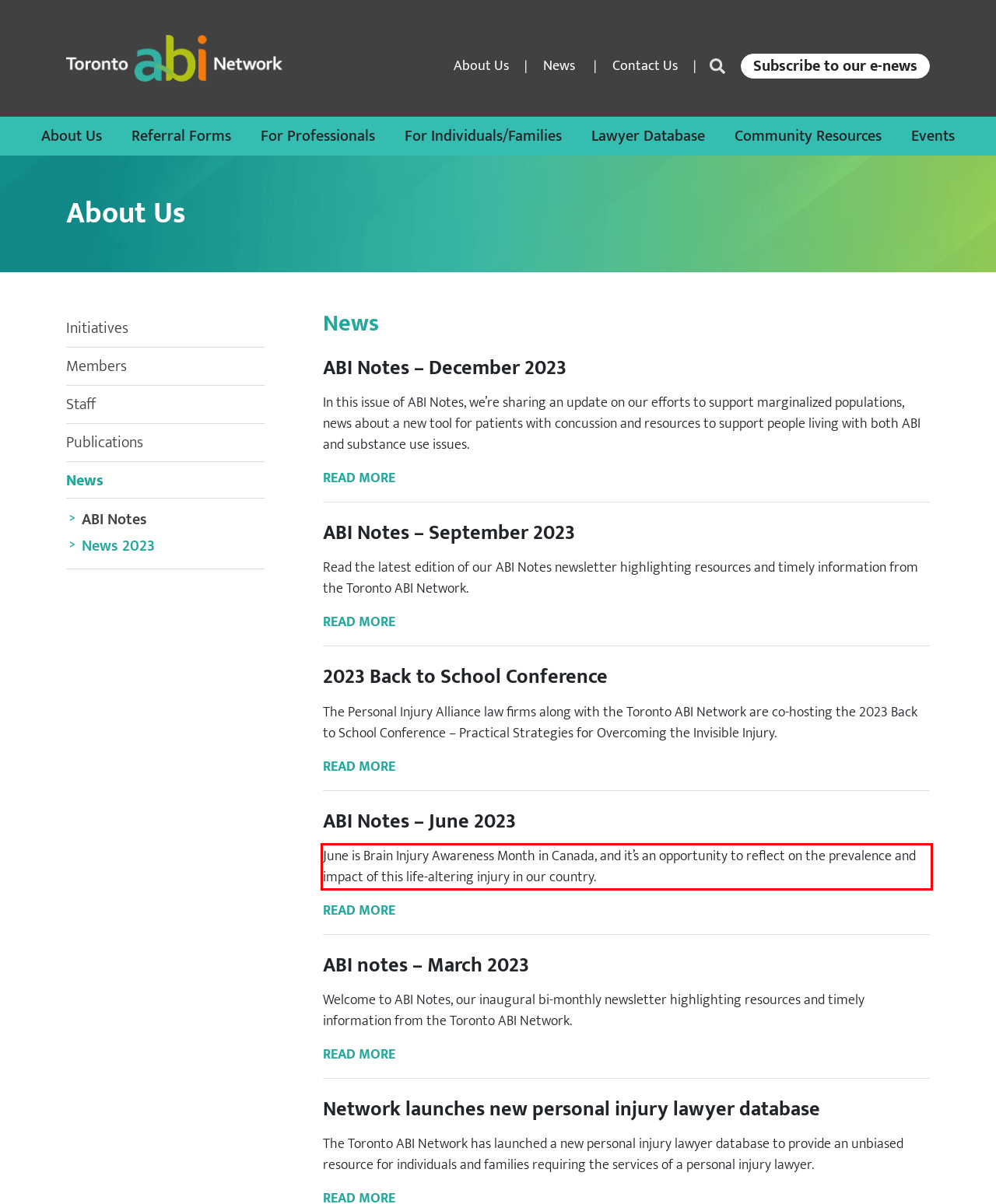Please examine the screenshot of the webpage and read the text present within the red rectangle bounding box.

June is Brain Injury Awareness Month in Canada, and it’s an opportunity to reflect on the prevalence and impact of this life-altering injury in our country.